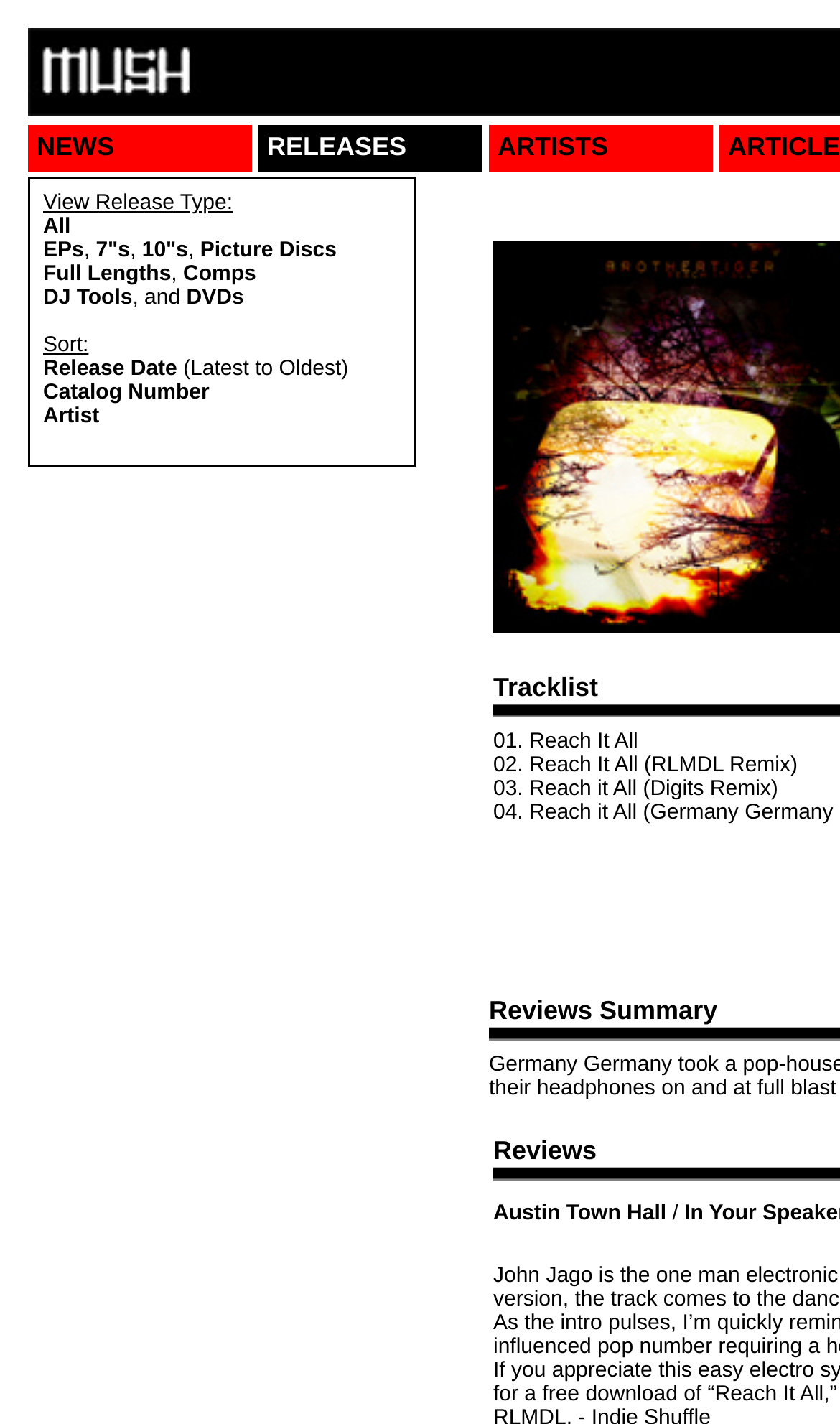Using the given description, provide the bounding box coordinates formatted as (top-left x, top-left y, bottom-right x, bottom-right y), with all values being floating point numbers between 0 and 1. Description: Picture Discs

[0.238, 0.168, 0.401, 0.185]